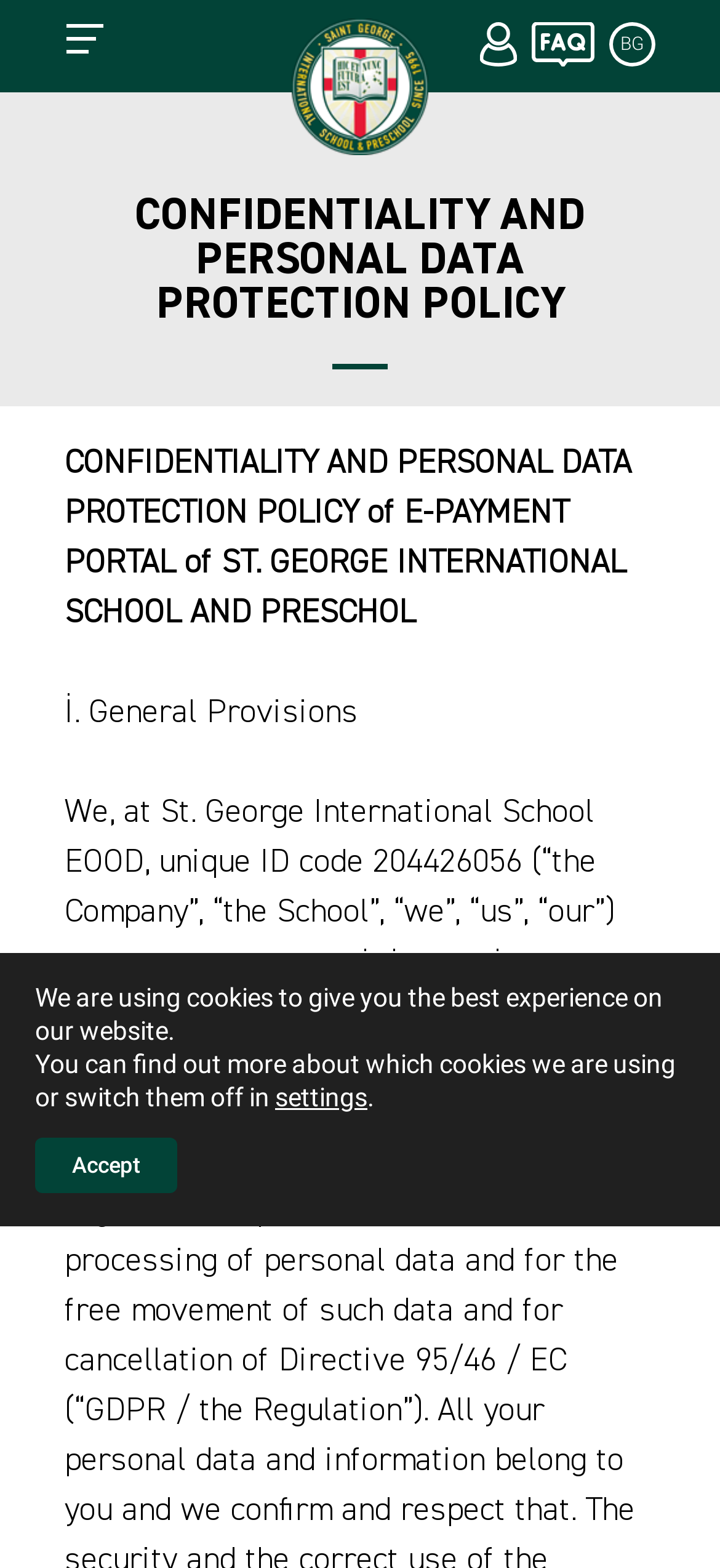Provide a single word or phrase answer to the question: 
What is the general provision section about?

School and preschool